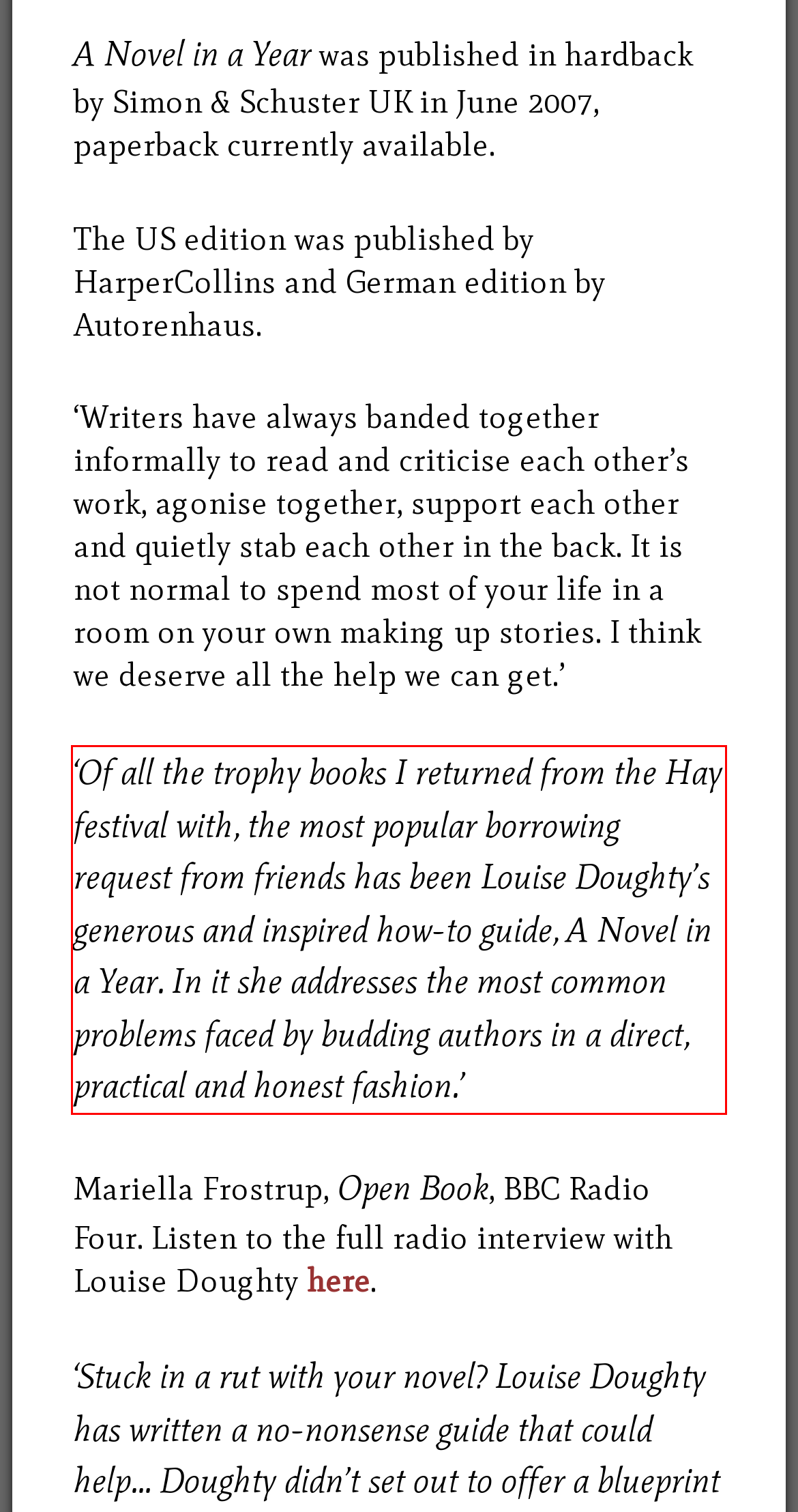You are provided with a screenshot of a webpage featuring a red rectangle bounding box. Extract the text content within this red bounding box using OCR.

‘Of all the trophy books I returned from the Hay festival with, the most popular borrowing request from friends has been Louise Doughty’s generous and inspired how-to guide, A Novel in a Year. In it she addresses the most common problems faced by budding authors in a direct, practical and honest fashion.’